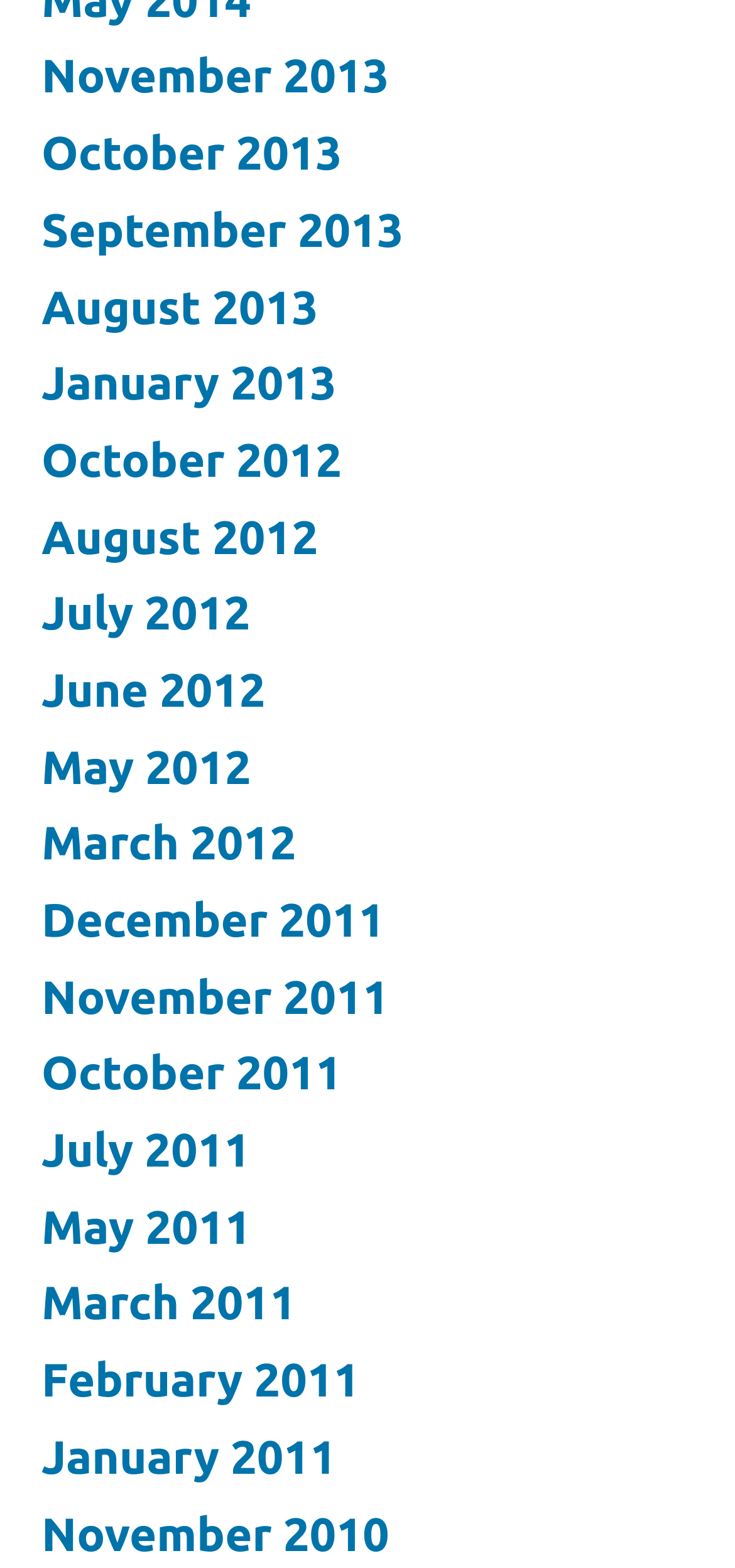Find the bounding box coordinates for the area you need to click to carry out the instruction: "view August 2013". The coordinates should be four float numbers between 0 and 1, indicated as [left, top, right, bottom].

[0.056, 0.179, 0.433, 0.212]